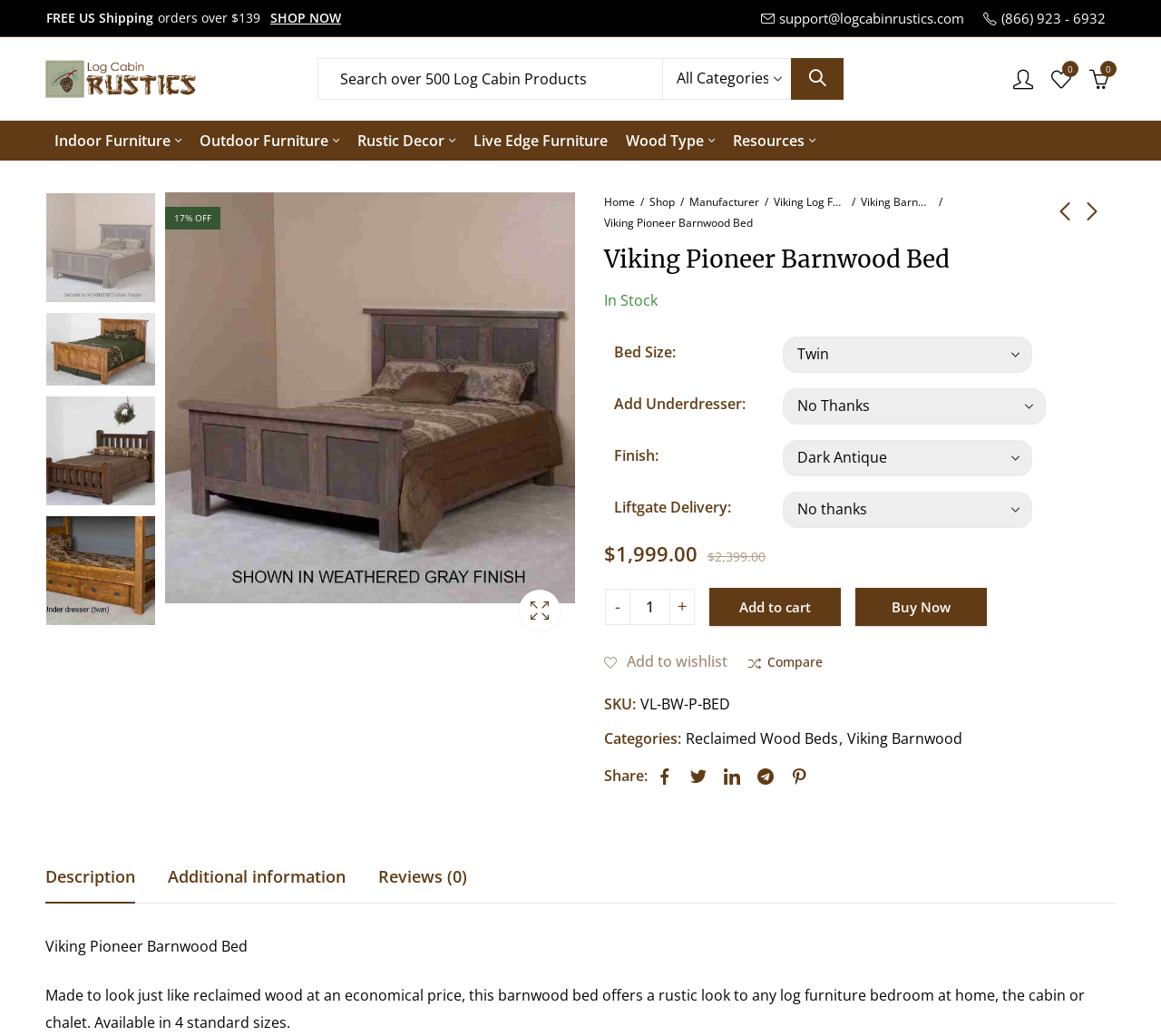Is the Viking Pioneer Barnwood Bed in stock?
Ensure your answer is thorough and detailed.

I found that the Viking Pioneer Barnwood Bed is in stock by looking at the product information section, where it is listed as 'In Stock'.